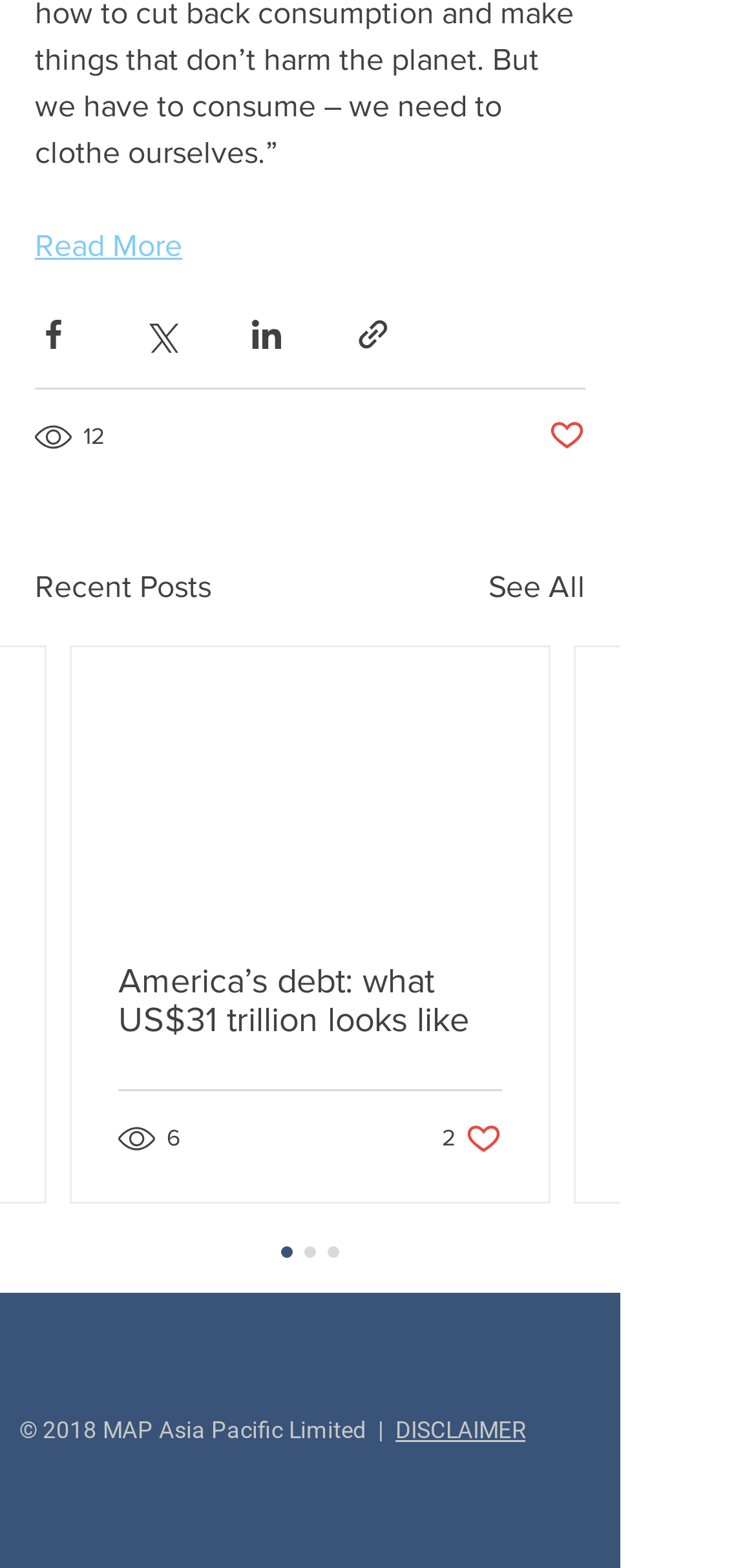Determine the bounding box coordinates of the region that needs to be clicked to achieve the task: "Click the 'Read More' link".

[0.046, 0.145, 0.241, 0.166]